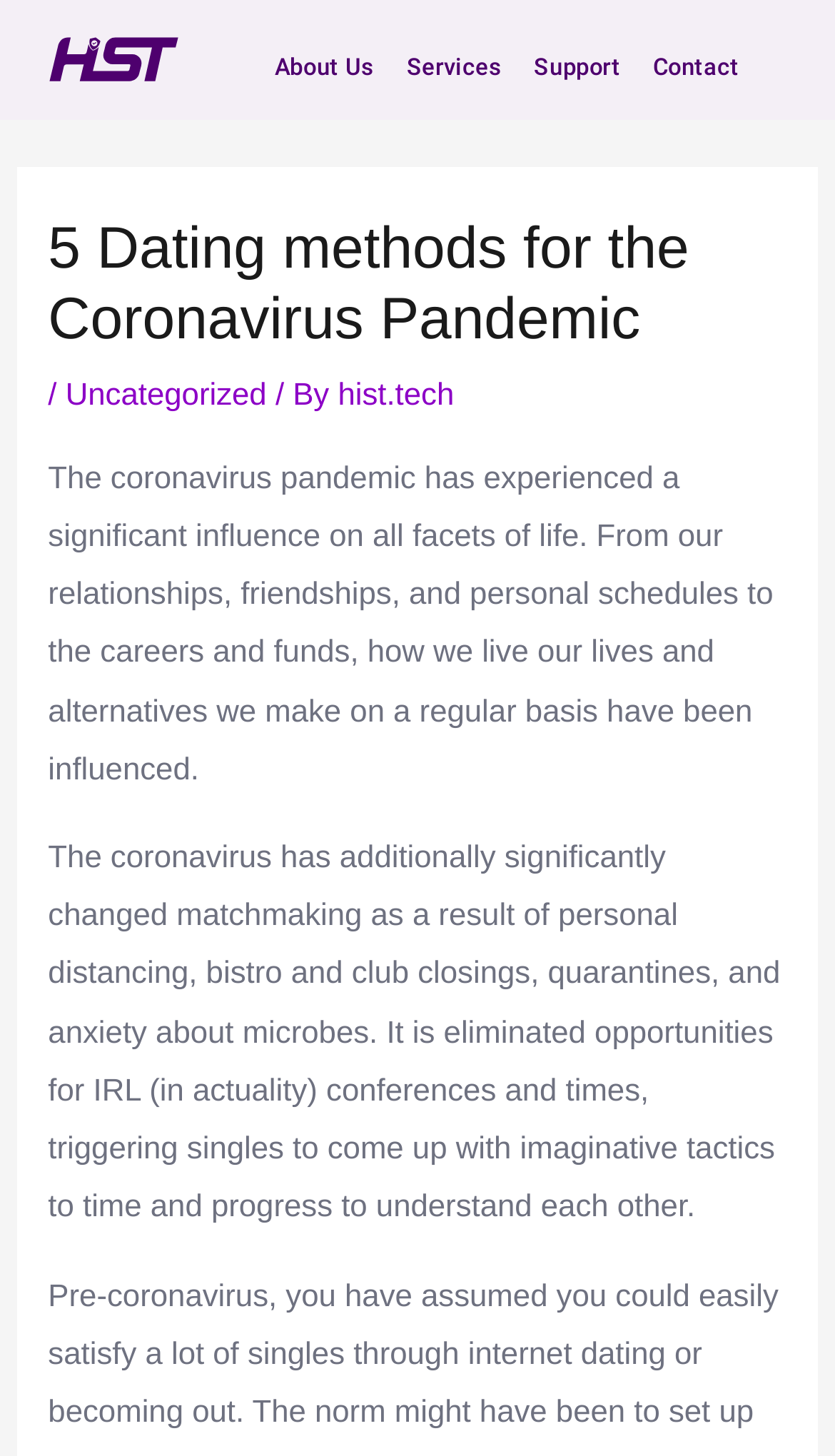What has been affected by the pandemic?
Based on the image content, provide your answer in one word or a short phrase.

All facets of life